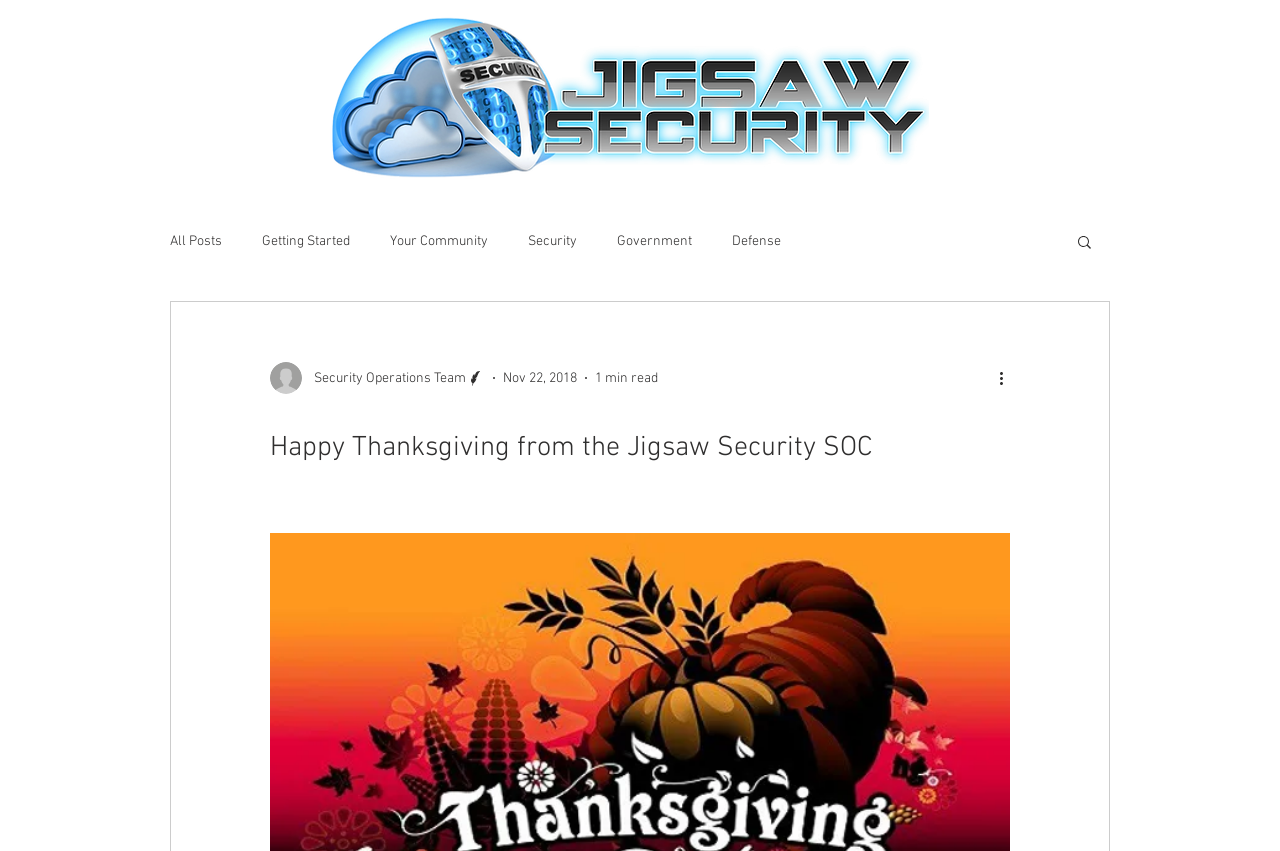What is the writer's role?
Look at the image and respond with a one-word or short phrase answer.

Security Operations Team